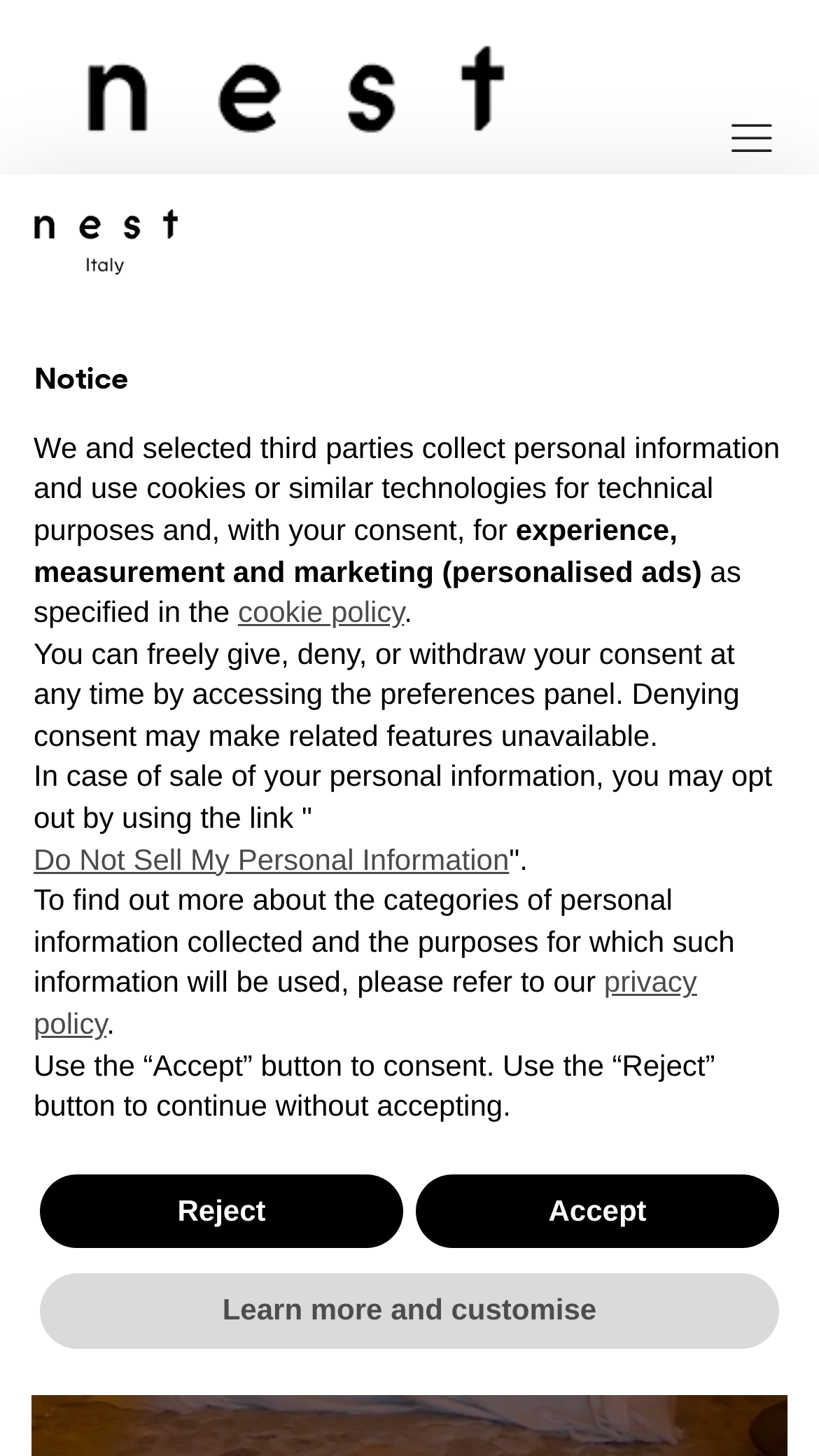Describe all significant elements and features of the webpage.

The webpage appears to be a hotel website, specifically for Sextantio, which is described as "one of the 12 most beautiful hotels in the world" according to the Times. 

At the top left of the page, there is a link to "Nest Italy" accompanied by two images, one of which is a logo. On the top right, there are two icons, one of which is a link. 

Below these elements, there is a large figure that takes up most of the page's width. 

A notice dialog box is displayed at the top of the page, which contains a heading "Notice" and several paragraphs of text. The text explains how the website collects personal information and uses cookies, and provides options for users to consent or reject the collection of their personal information. There are also links to the website's cookie policy and privacy policy. 

At the bottom of the notice dialog box, there are three buttons: "Learn more and customise", "Reject", and "Accept".